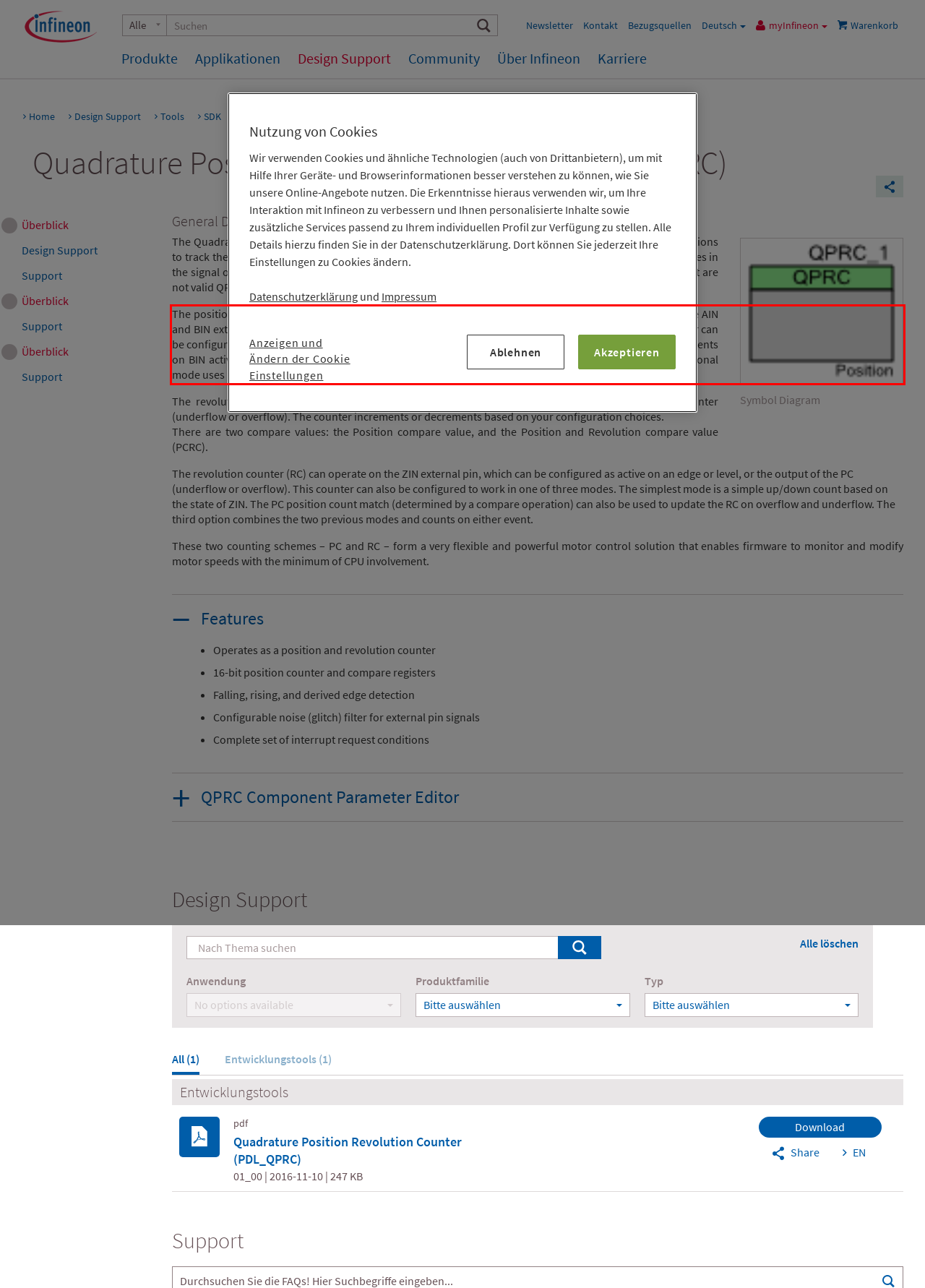Please take the screenshot of the webpage, find the red bounding box, and generate the text content that is within this red bounding box.

The position counter (PC) is a very flexible up/down counter circuit that operates on input signals from the AIN and BIN external pins, which can be configured to be active on a rising or falling edge (or both). The counter can be configured to work in one of three modes. Incremental mode simply increments on AIN active and decrements on BIN active. Phase difference mode increments if AIN leads BIN and decrements if BIN leads AIN. Directional mode uses BIN to set the direction (up/down) and counts on AIN active.